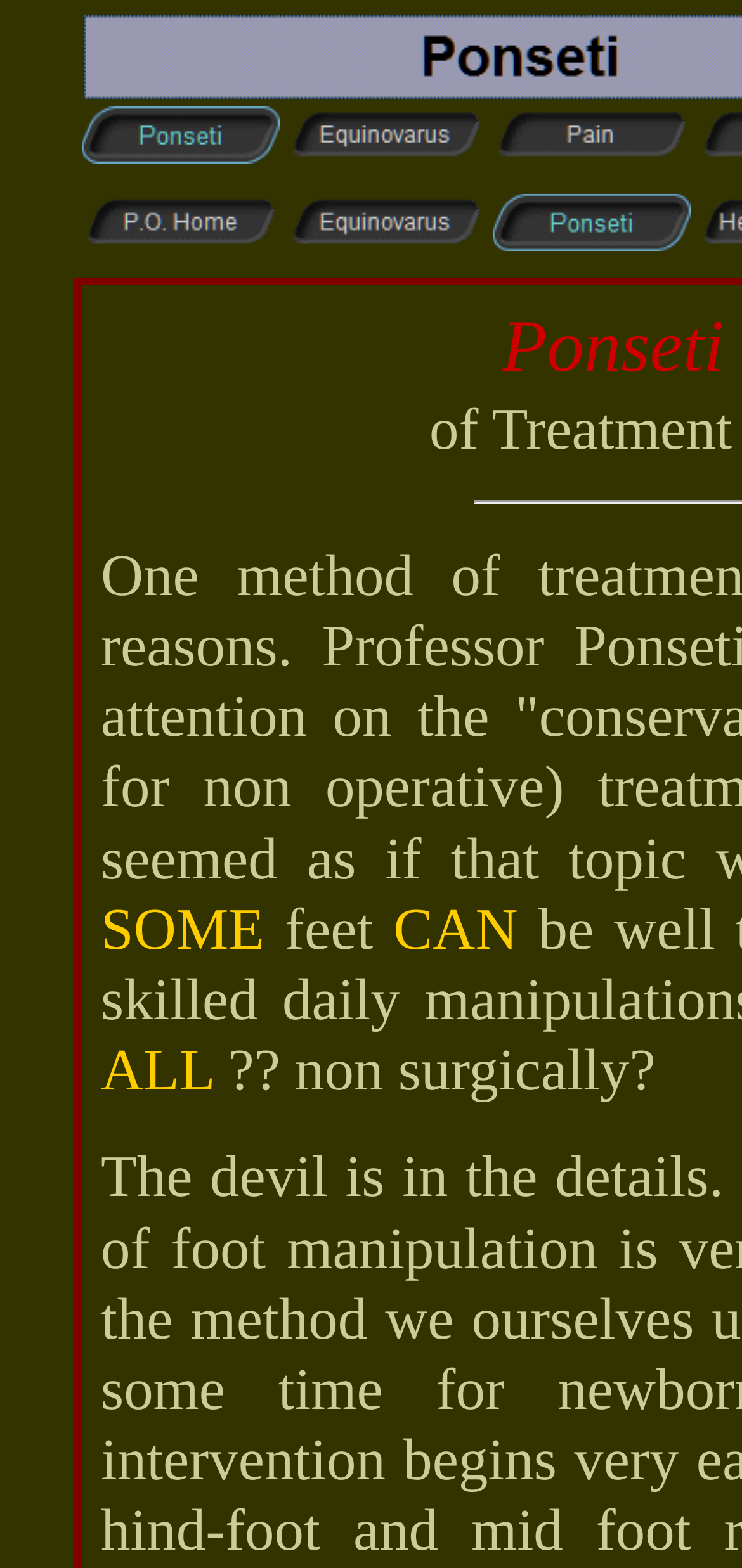Determine the bounding box coordinates of the UI element described below. Use the format (top-left x, top-left y, bottom-right x, bottom-right y) with floating point numbers between 0 and 1: alt="Pain" name="NavigationButton3" title="Pain"

[0.664, 0.089, 0.931, 0.109]